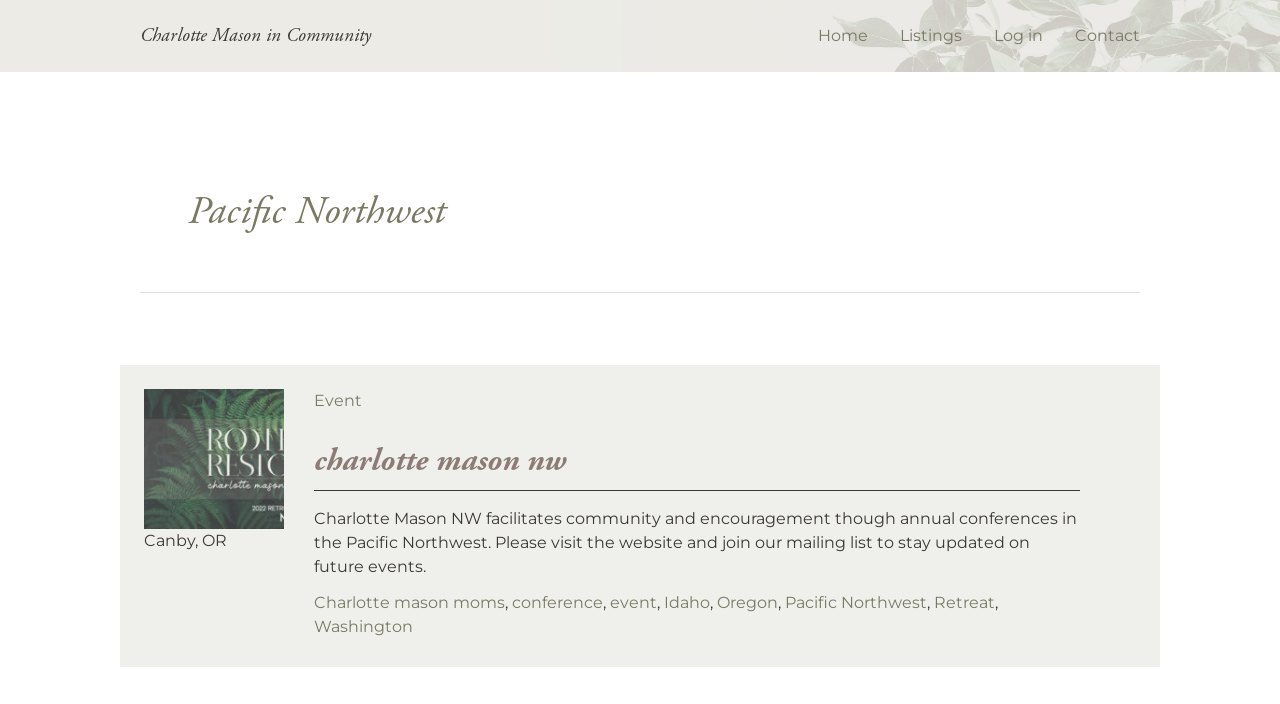Please specify the bounding box coordinates of the clickable section necessary to execute the following command: "Explore the Event link".

[0.246, 0.555, 0.283, 0.582]